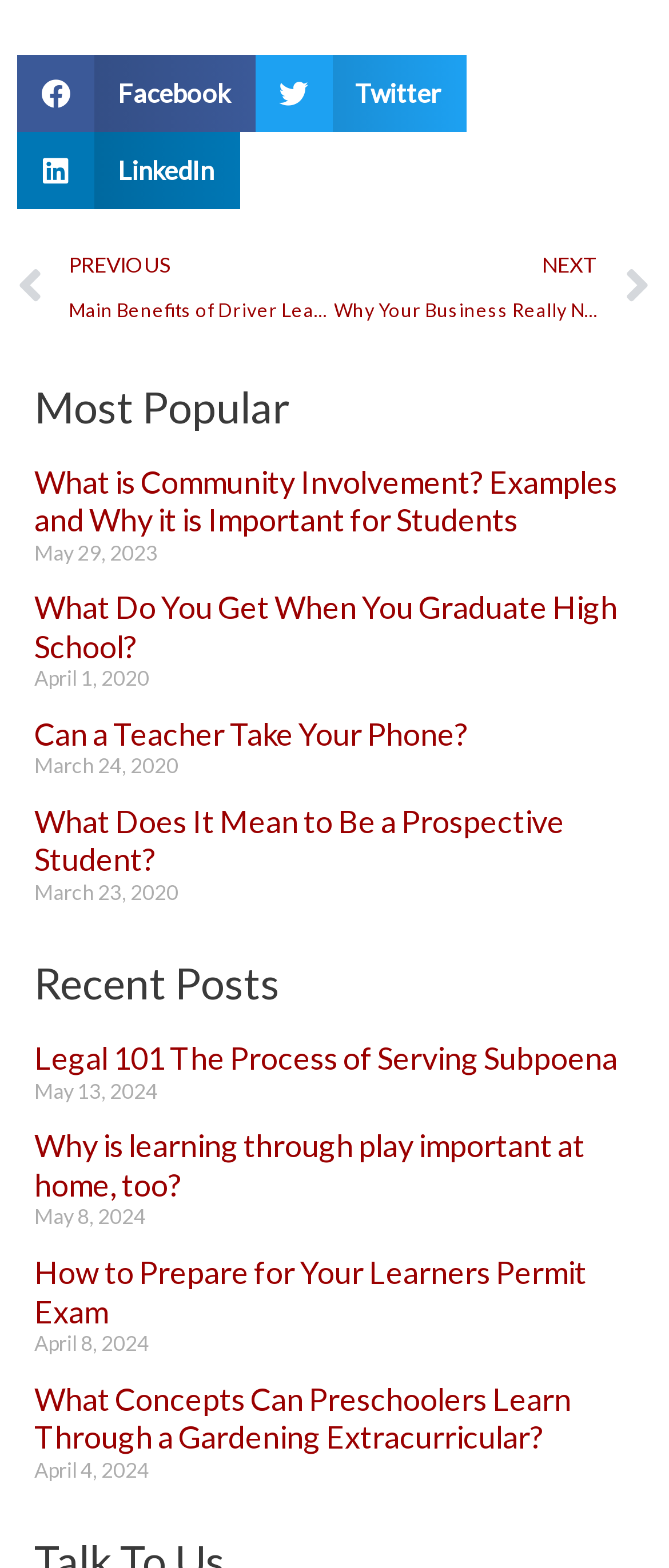With reference to the image, please provide a detailed answer to the following question: What is the title of the first article?

I looked at the first article section on the webpage and found the heading 'What is Community Involvement? Examples and Why it is Important for Students'.